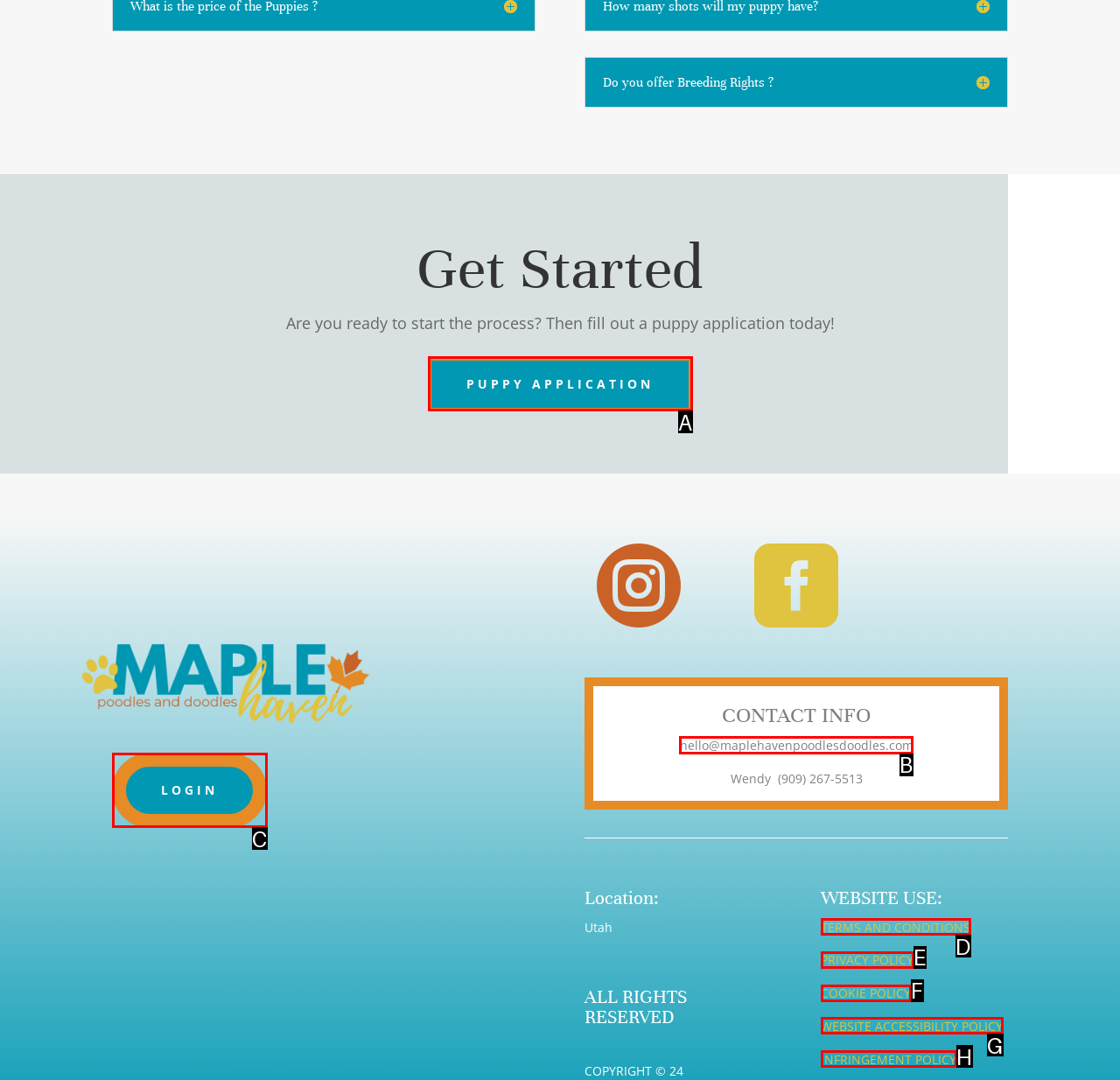Among the marked elements in the screenshot, which letter corresponds to the UI element needed for the task: Contact us via email?

B